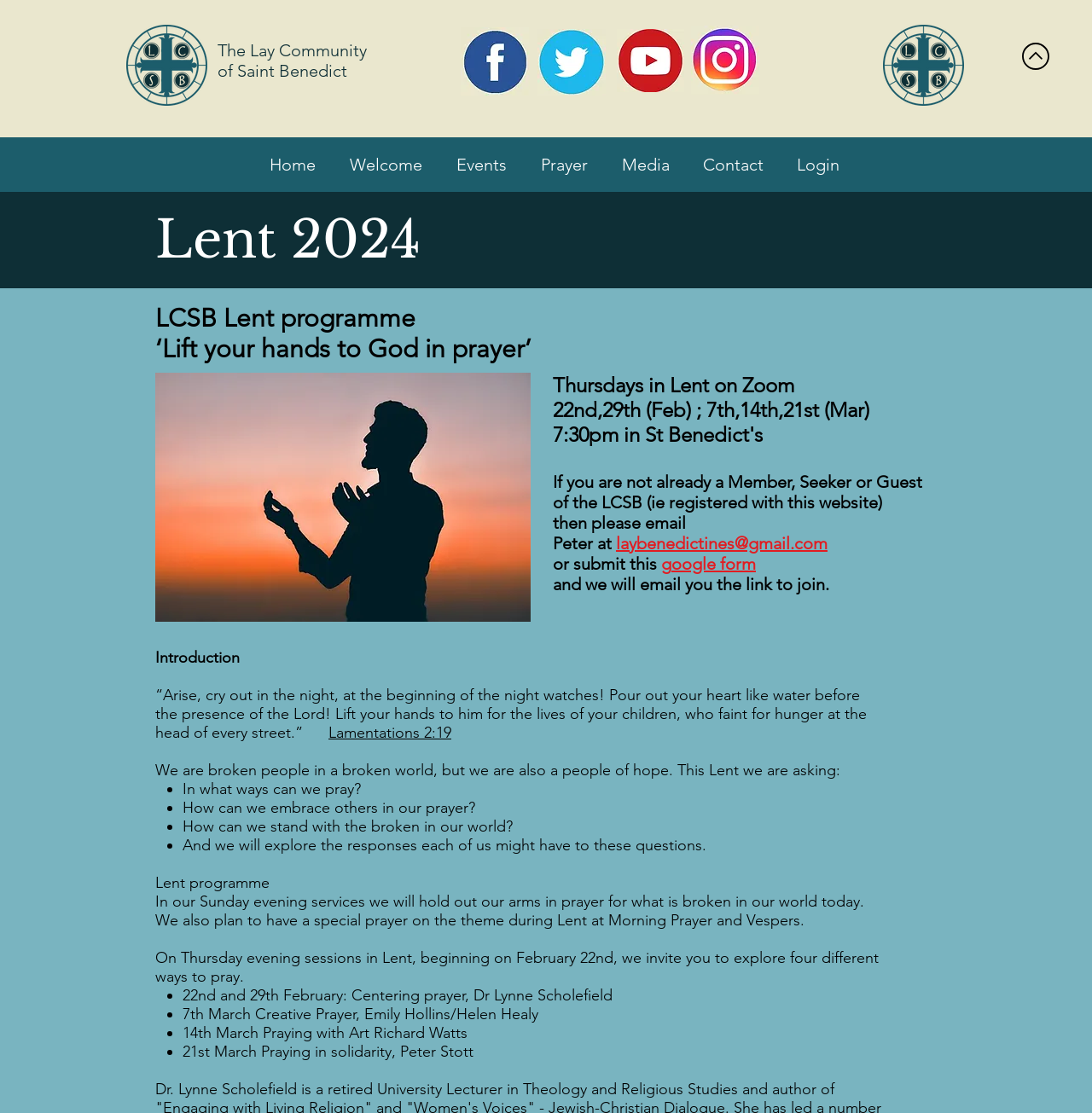Who is leading the centering prayer session?
Could you answer the question with a detailed and thorough explanation?

I found the answer by looking at the list of Thursday evening sessions, which mentions '22nd and 29th February: Centering prayer, Dr Lynne Scholefield' as one of the sessions.